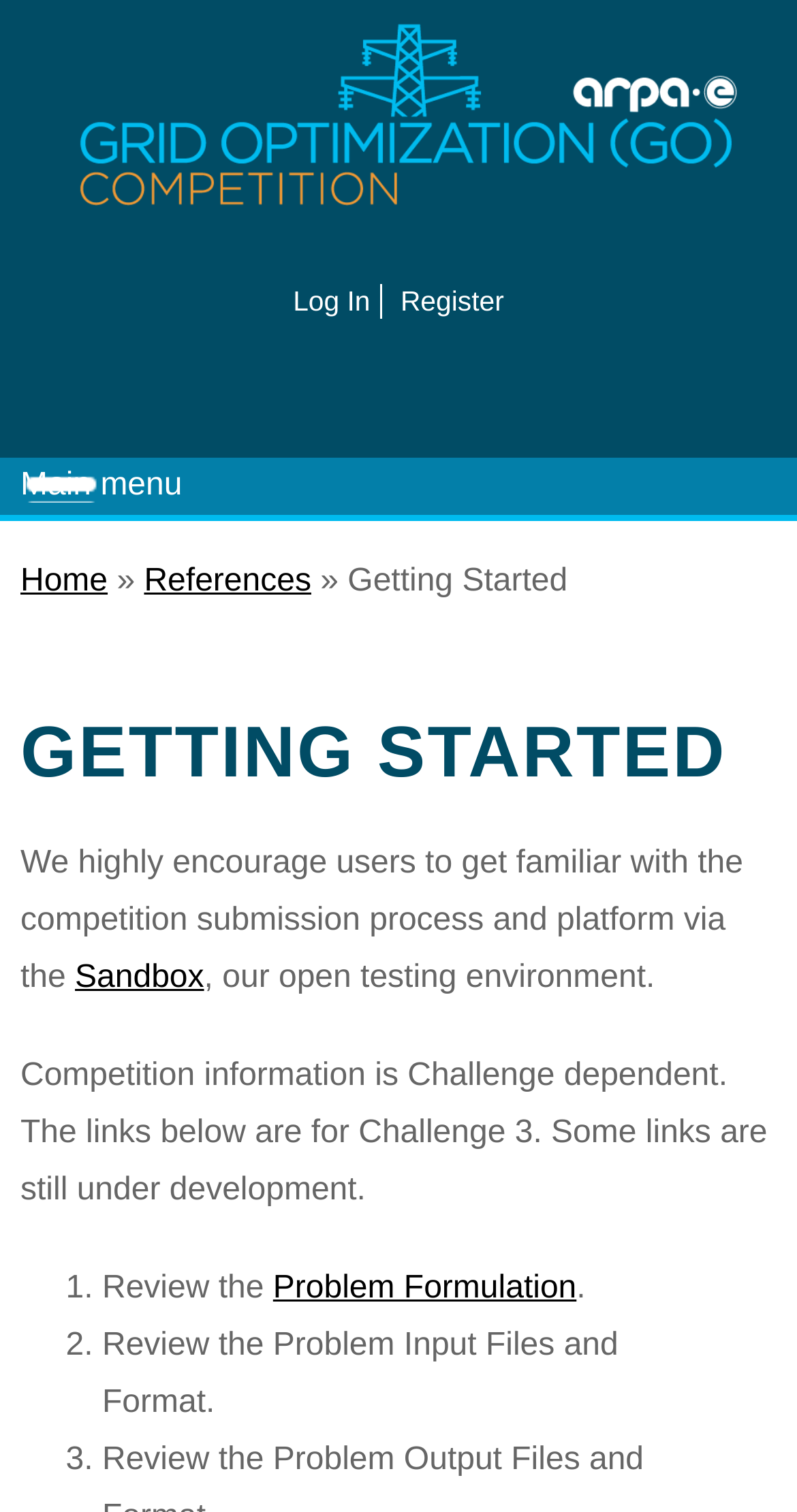Based on the element description: "Skip to main content", identify the UI element and provide its bounding box coordinates. Use four float numbers between 0 and 1, [left, top, right, bottom].

[0.285, 0.0, 0.47, 0.005]